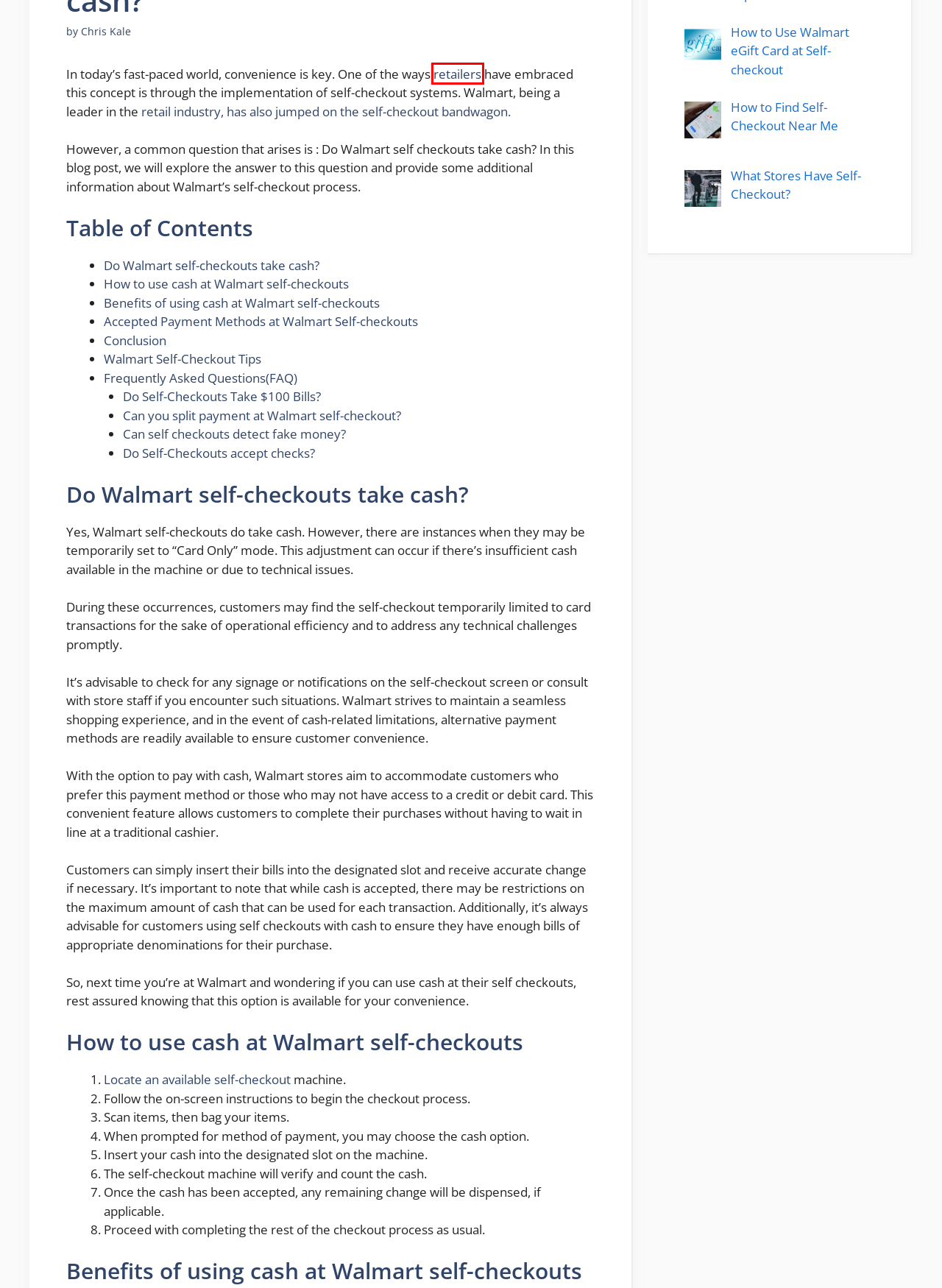You have a screenshot of a webpage with a red rectangle bounding box. Identify the best webpage description that corresponds to the new webpage after clicking the element within the red bounding box. Here are the candidates:
A. NavilTech | Your Gateway to Cutting-Edge Technology News and Insights.
B. Privacy Policy | NavilTech
C. What Stores Have Self-Checkout?
D. How to use Walmart eGift card at self-checkout [ 3 Steps ]
E. Is Self-Checkout Safe? Securing Your Transactions
F. Does Kroger have self-checkout? | NavilTech
G. How to Find Self-Checkout Near Me | NavilTech
H. Gkale004 | NavilTech

F